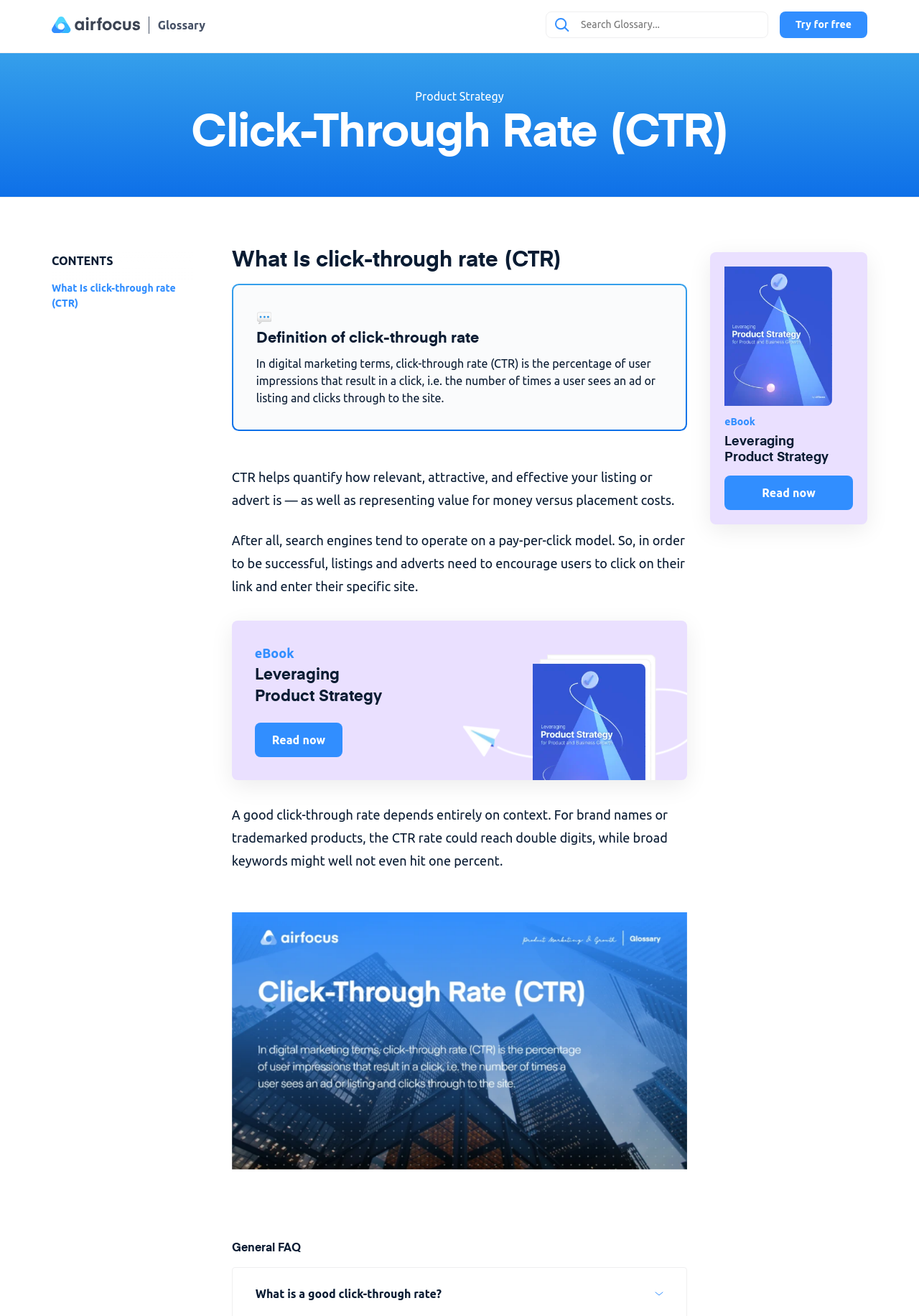Determine the bounding box coordinates of the target area to click to execute the following instruction: "Click on the 'Home' link."

[0.056, 0.012, 0.161, 0.025]